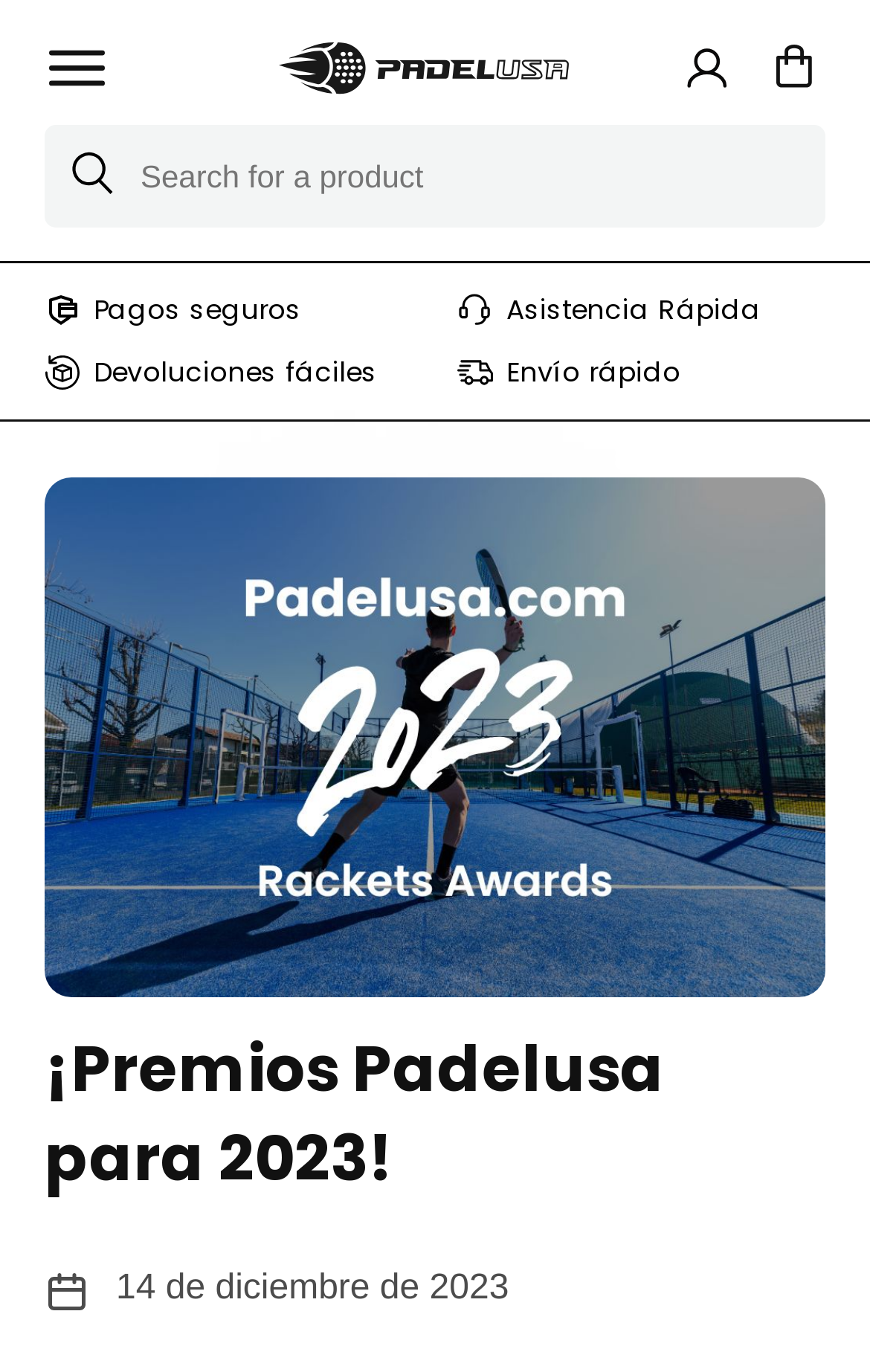Identify the main title of the webpage and generate its text content.

¡Premios Padelusa para 2023!